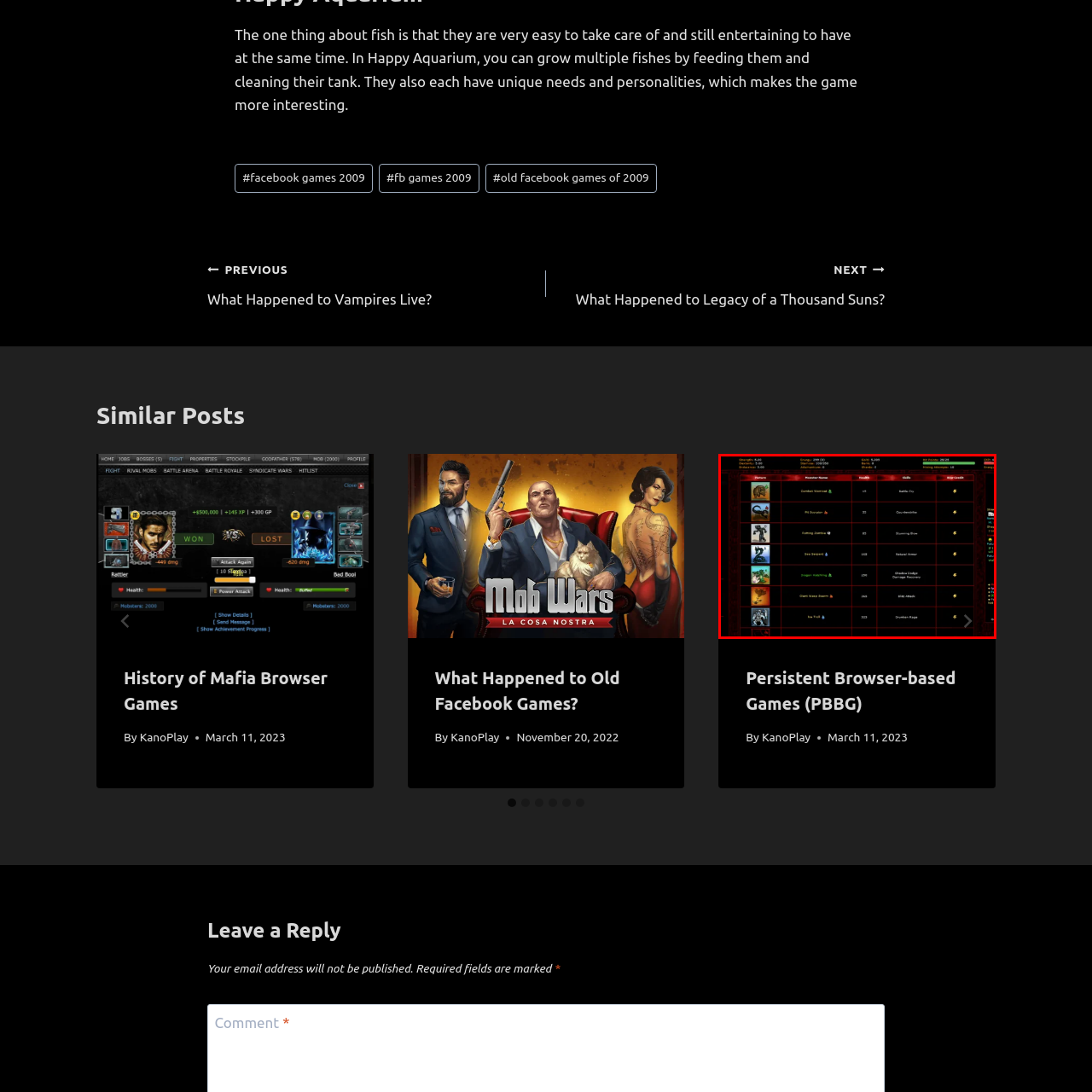Observe the image within the red boundary, What is the skill of Ryu Sorcerer? Respond with a one-word or short phrase answer.

Crowd Control